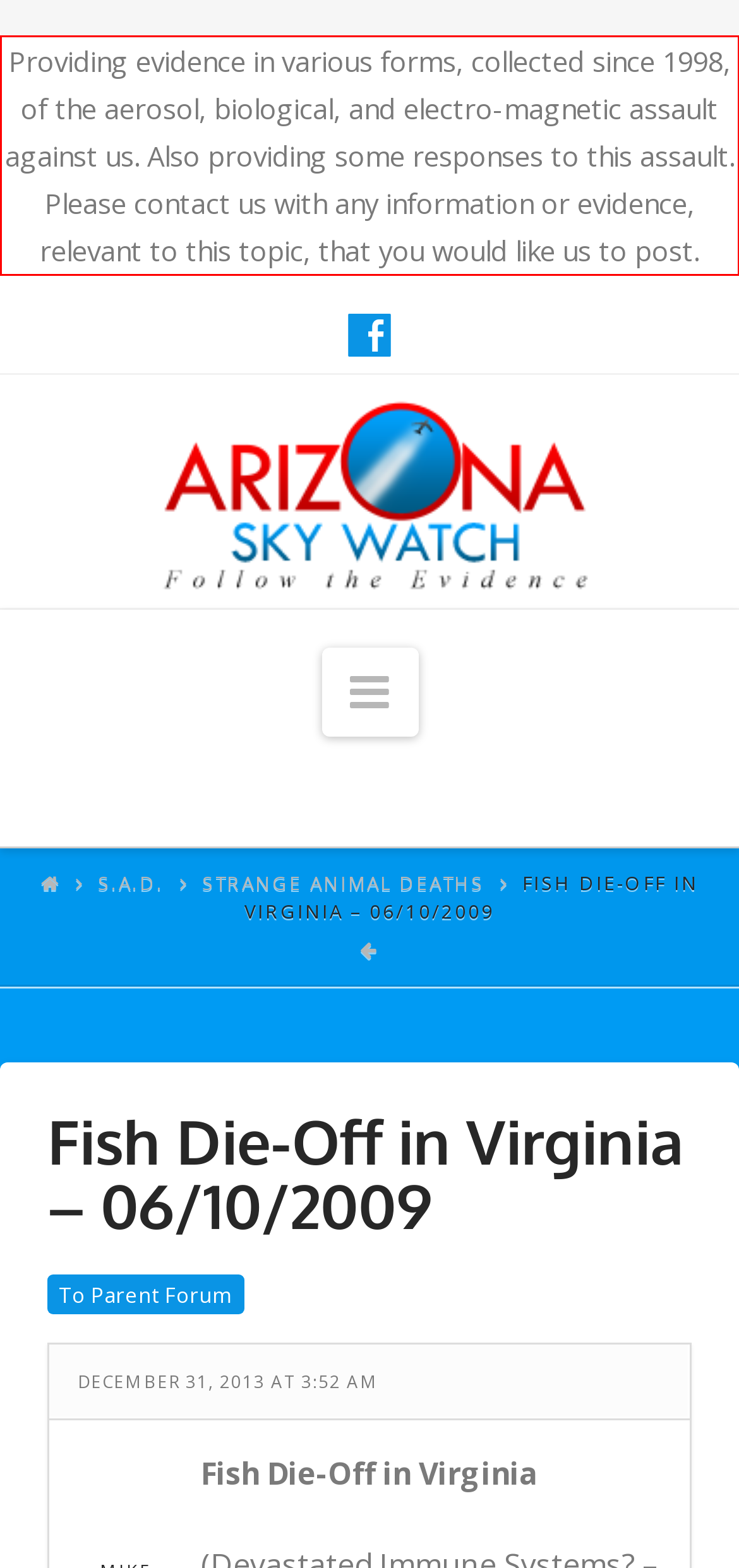Examine the webpage screenshot and use OCR to obtain the text inside the red bounding box.

Providing evidence in various forms, collected since 1998, of the aerosol, biological, and electro-magnetic assault against us. Also providing some responses to this assault. Please contact us with any information or evidence, relevant to this topic, that you would like us to post.